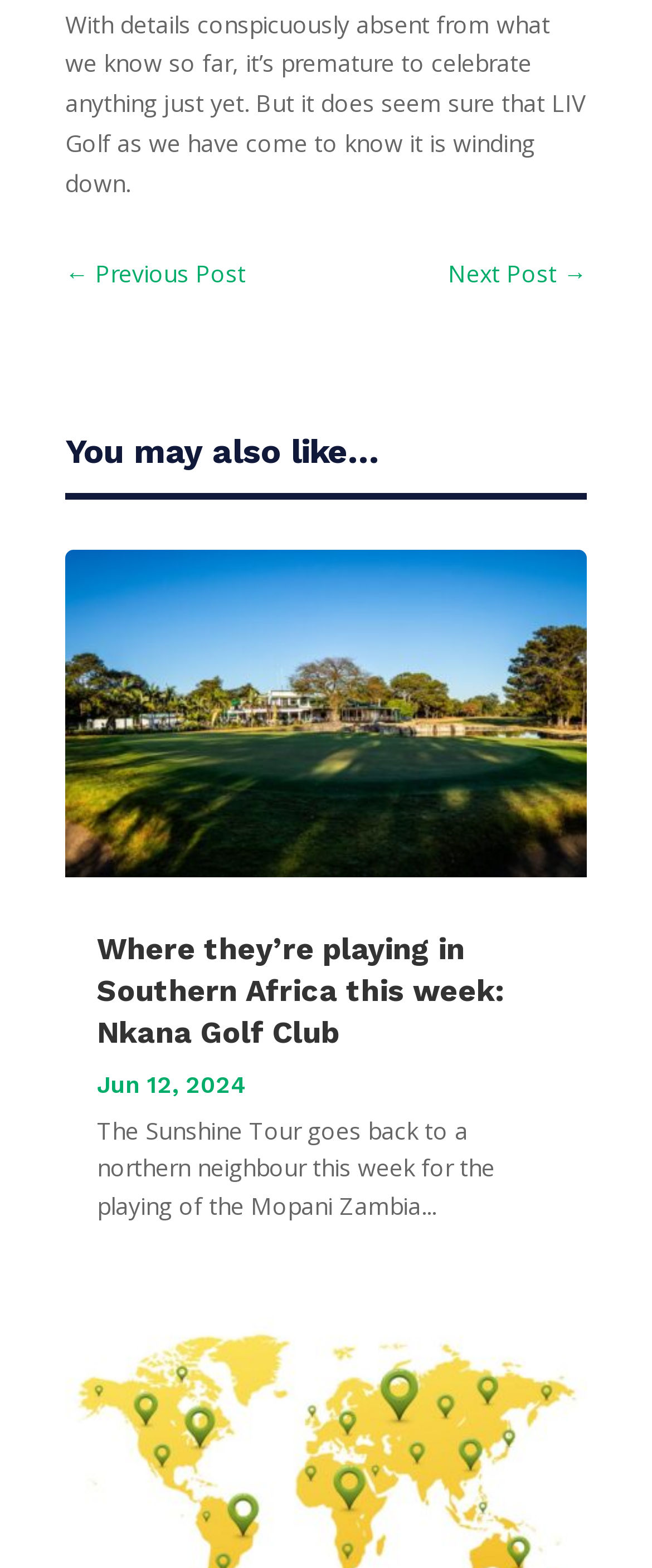What is the name of the golf club?
Offer a detailed and full explanation in response to the question.

The name of the golf club can be found in the text 'Where they’re playing in Southern Africa this week: Nkana Golf Club', which explicitly mentions the name of the golf club.